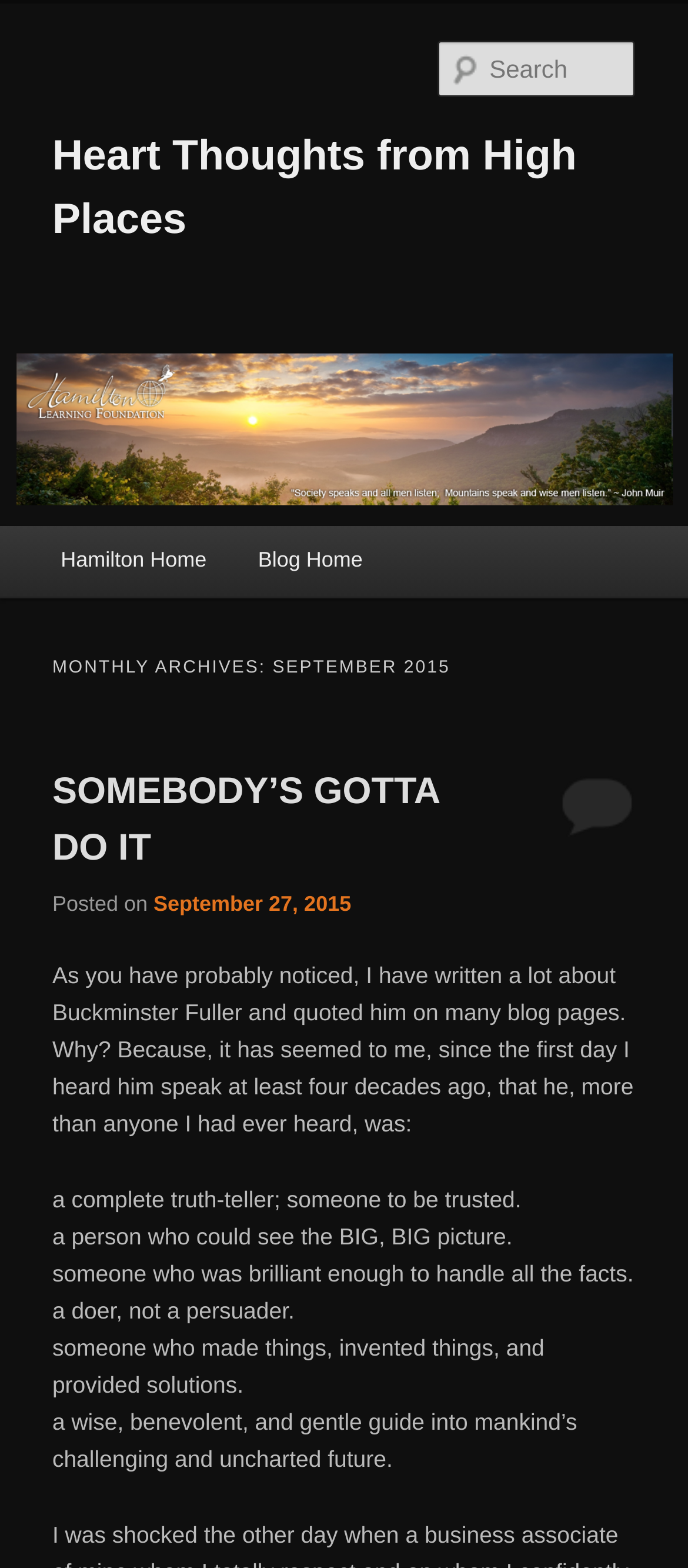Please locate the bounding box coordinates of the element that needs to be clicked to achieve the following instruction: "view monthly archives". The coordinates should be four float numbers between 0 and 1, i.e., [left, top, right, bottom].

[0.076, 0.412, 0.924, 0.442]